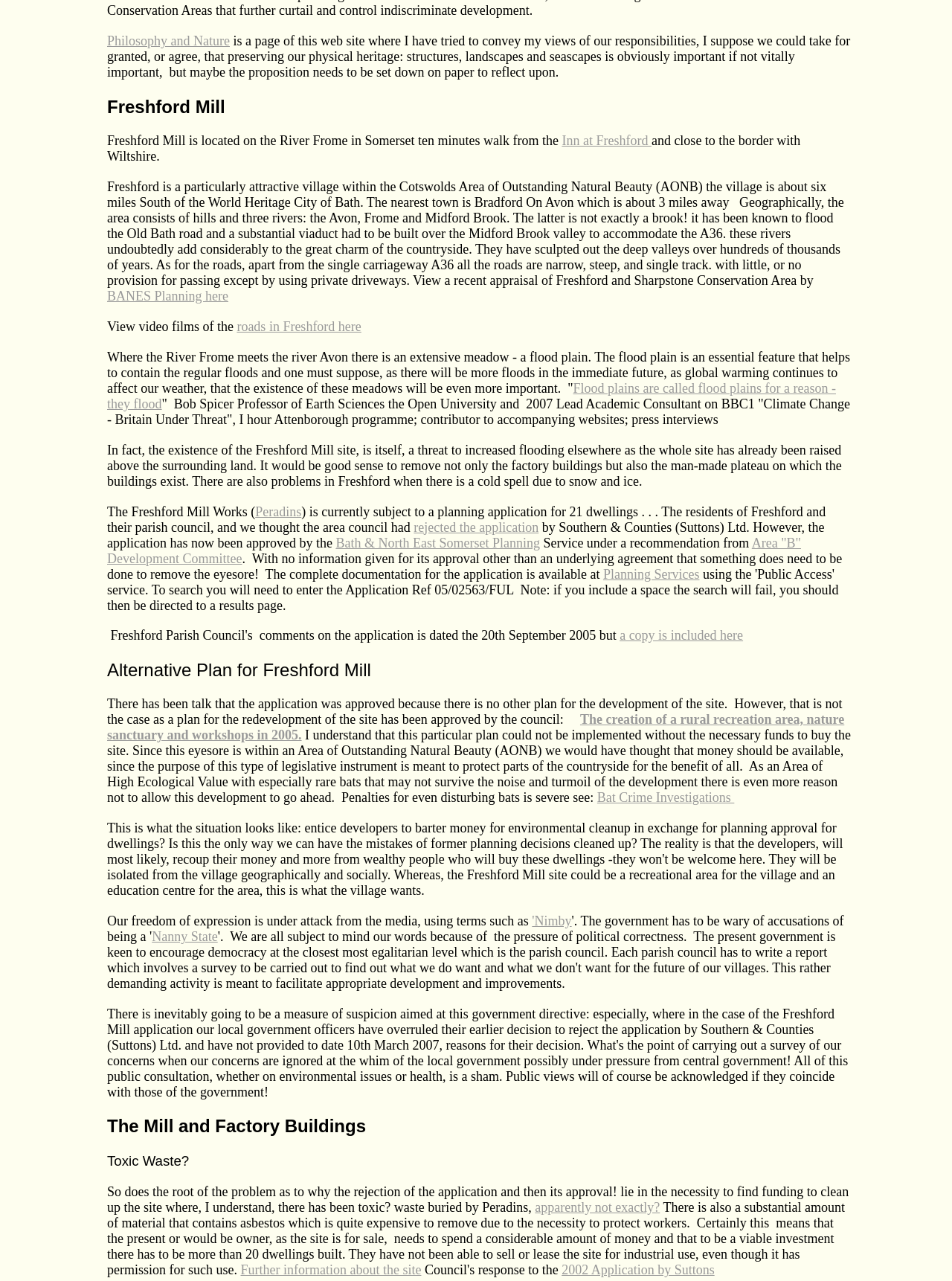What is the alternative plan for Freshford Mill mentioned in the webpage?
Deliver a detailed and extensive answer to the question.

The webpage mentions that a plan for the redevelopment of the Freshford Mill site has been approved by the council, which involves creating a rural recreation area, nature sanctuary, and workshops.